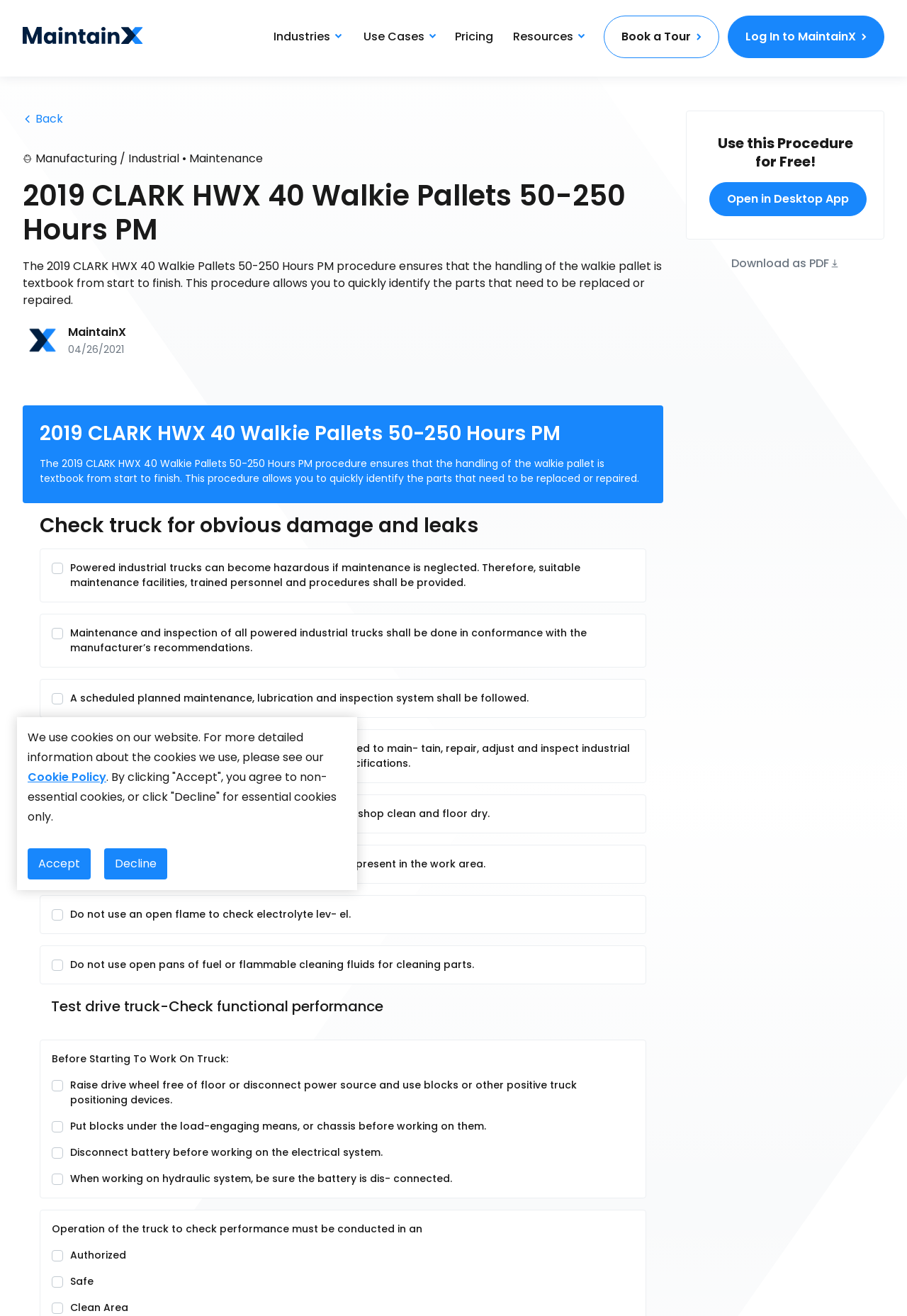Locate the bounding box coordinates of the element you need to click to accomplish the task described by this instruction: "Click the 'Book a Tour' button".

[0.666, 0.012, 0.793, 0.044]